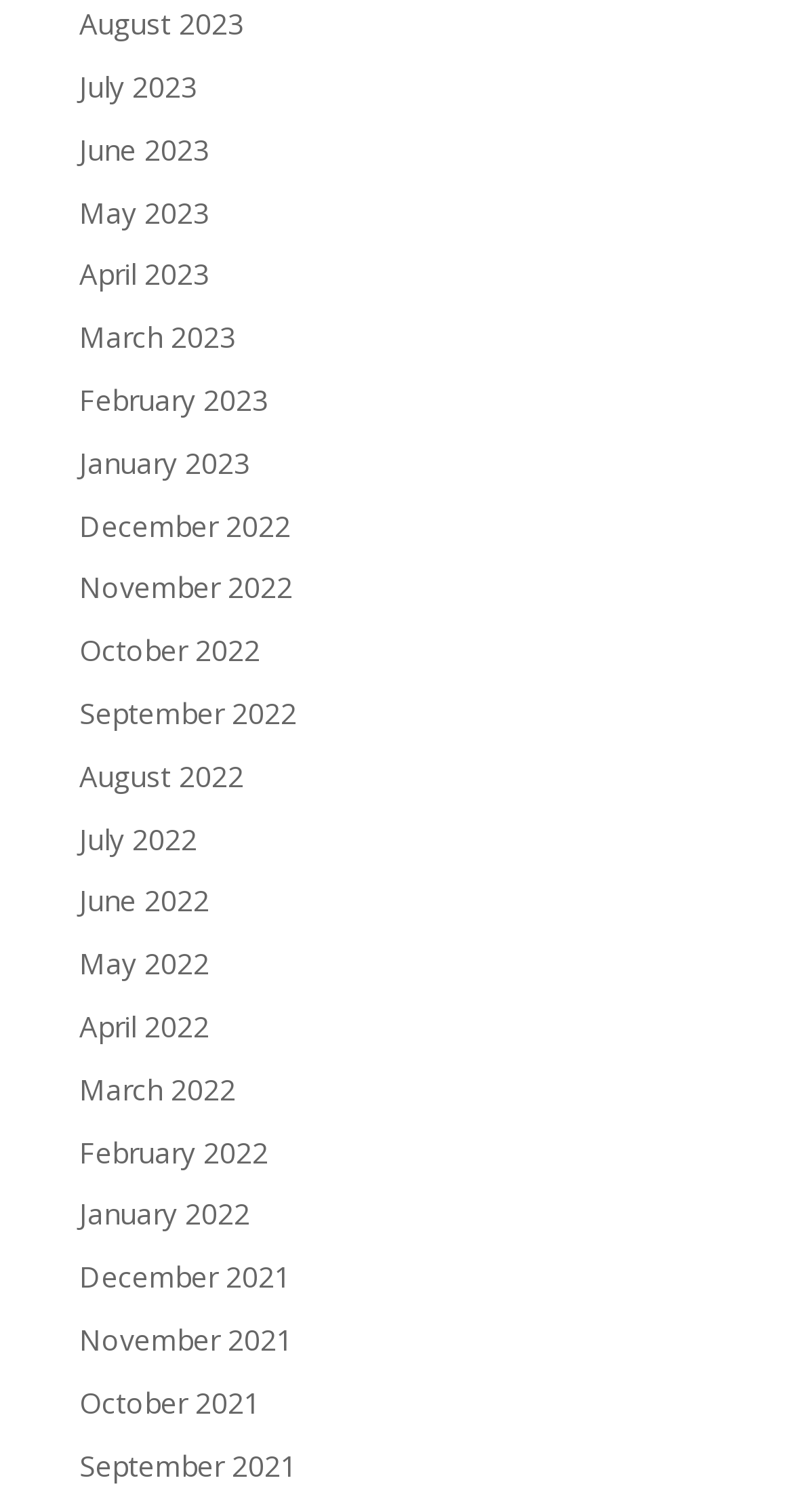Please identify the coordinates of the bounding box for the clickable region that will accomplish this instruction: "browse December 2021".

[0.1, 0.832, 0.367, 0.857]